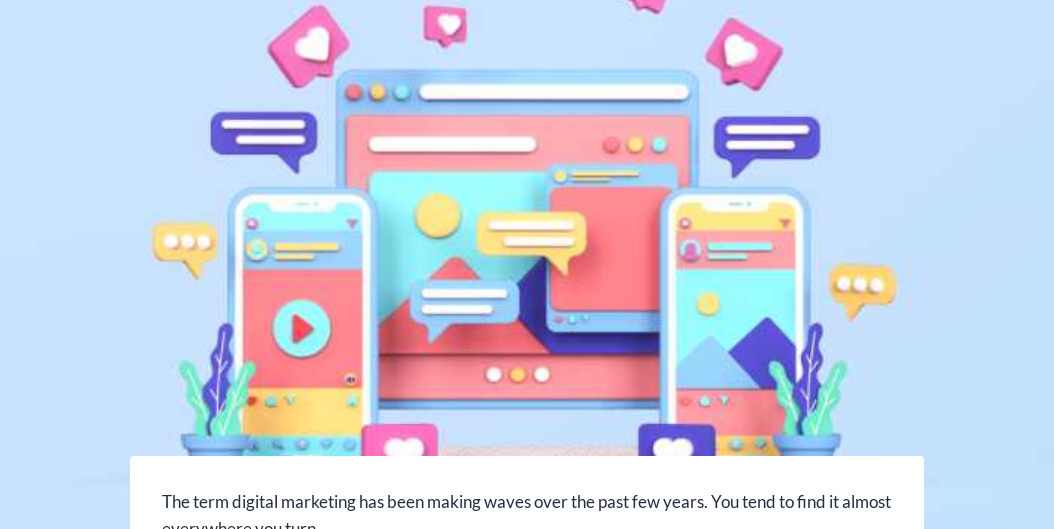Please provide a comprehensive answer to the question based on the screenshot: Is digital marketing limited to a single channel?

The text overlay in the image explains how digital marketing has become ubiquitous across various channels, emphasizing its significance in the modern marketing landscape, which implies that digital marketing is not limited to a single channel.